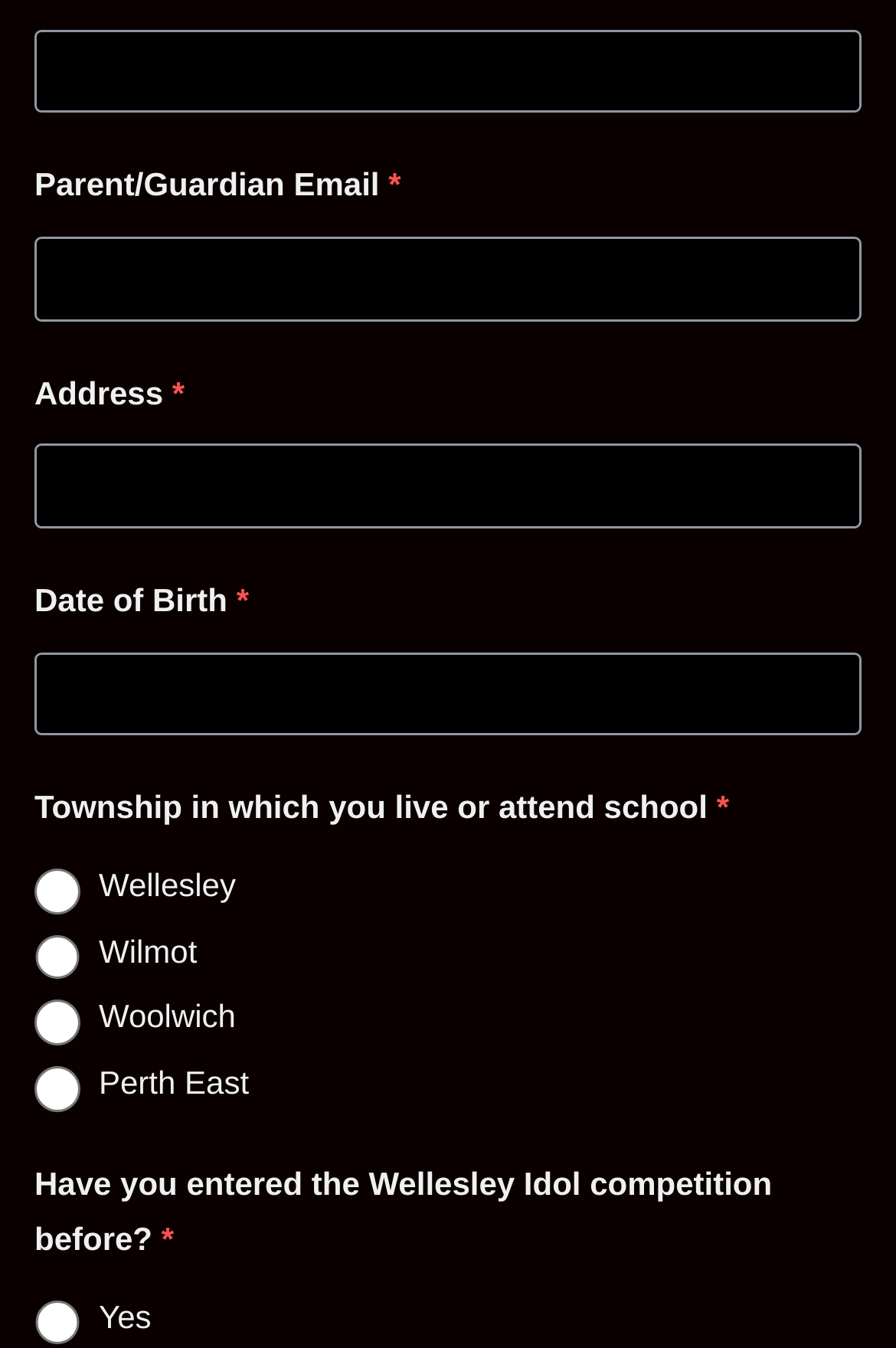Bounding box coordinates are to be given in the format (top-left x, top-left y, bottom-right x, bottom-right y). All values must be floating point numbers between 0 and 1. Provide the bounding box coordinate for the UI element described as: Christmas Closedown

None